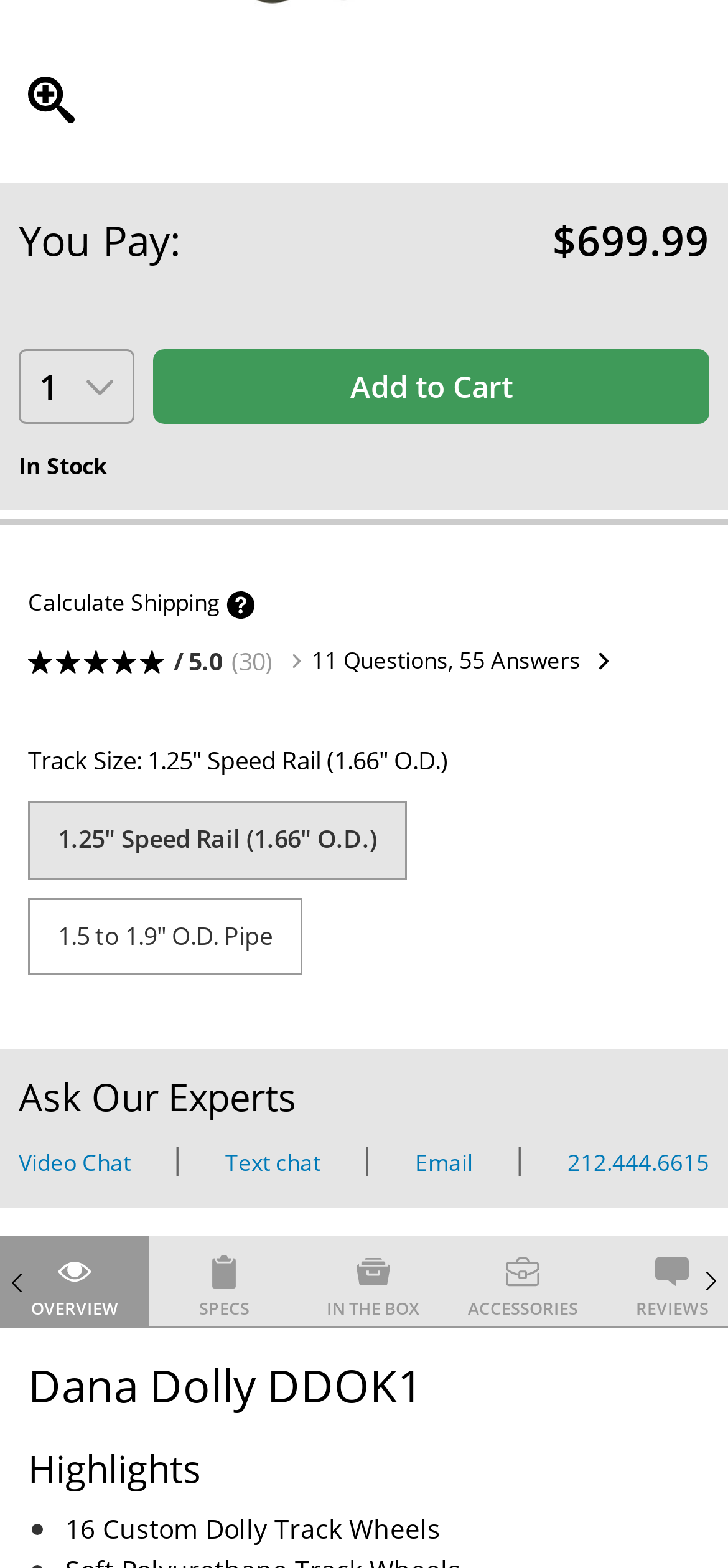Reply to the question with a single word or phrase:
What is the price of the product?

$699.99